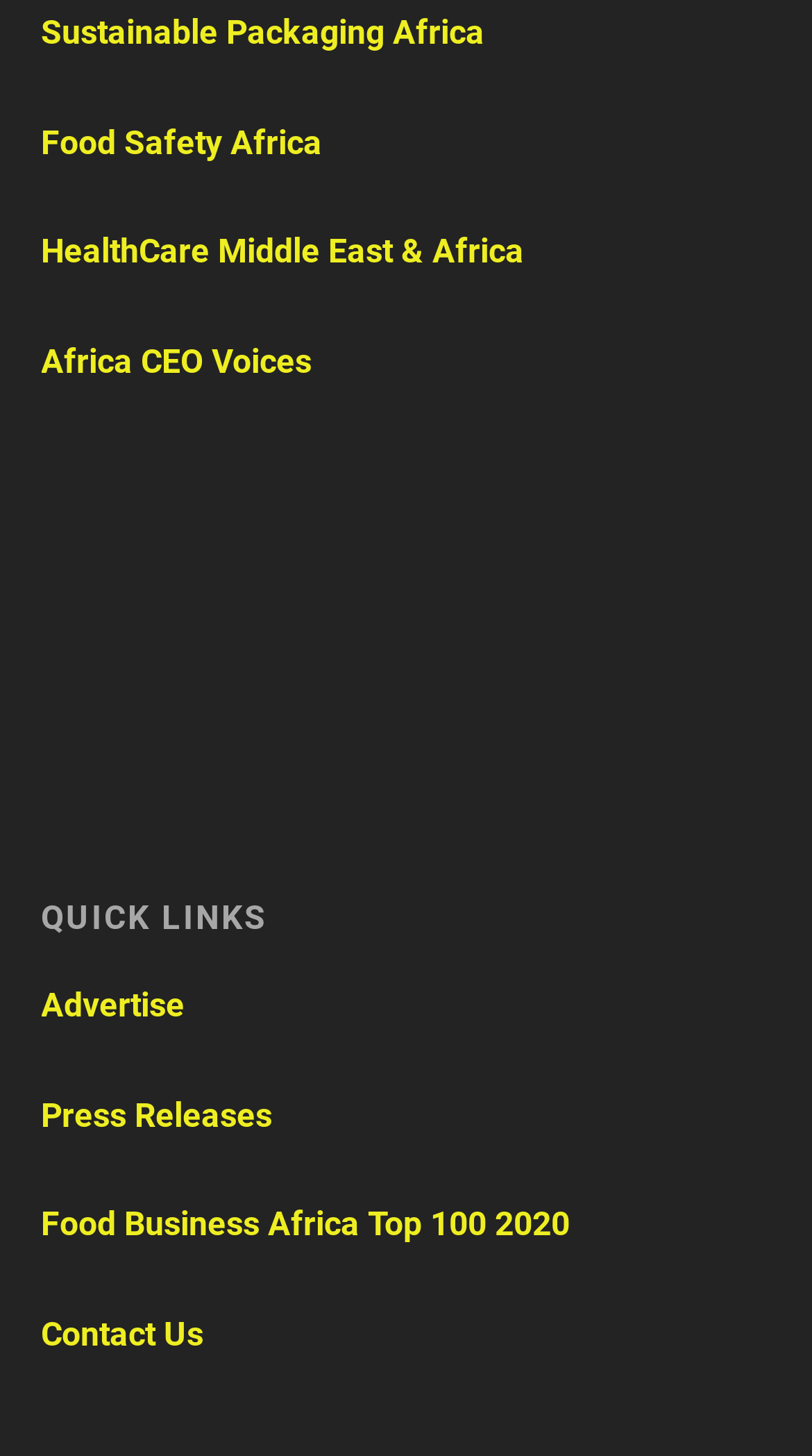Please identify the bounding box coordinates of the area that needs to be clicked to follow this instruction: "go to Food Safety Africa".

[0.05, 0.084, 0.396, 0.111]